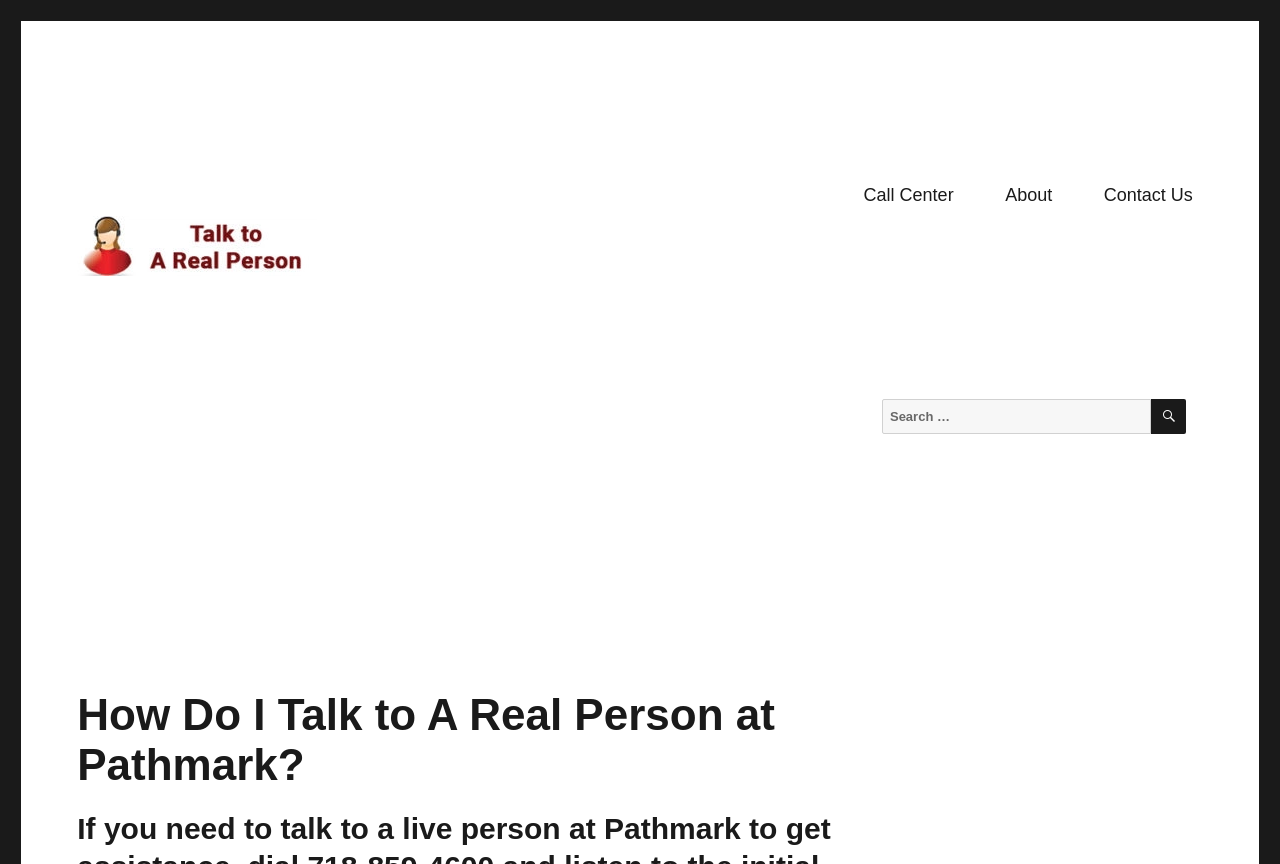Answer the question below with a single word or a brief phrase: 
How many links are there on the webpage that mention 'Talk to A Real Person'?

2